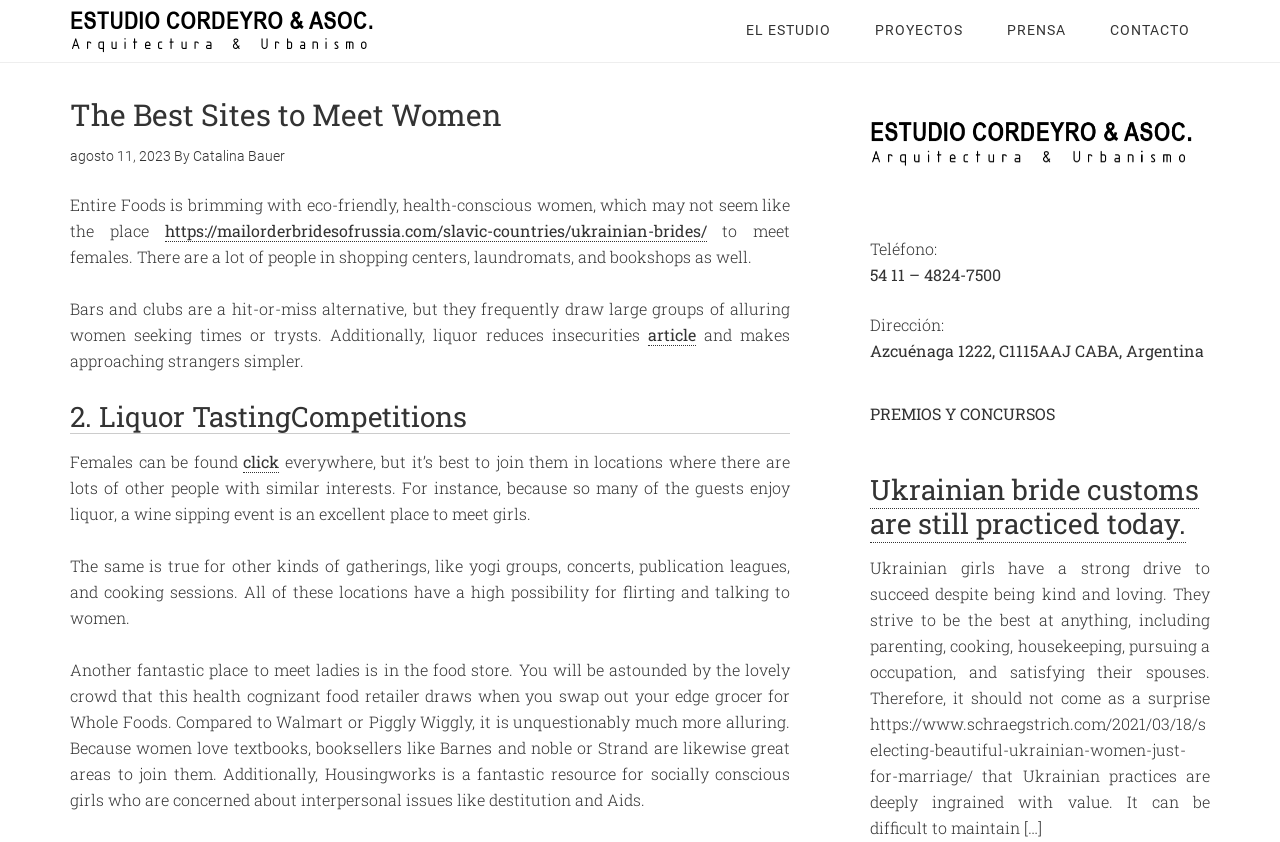Determine the bounding box coordinates of the clickable element necessary to fulfill the instruction: "Click the link to Estudio Cordeyro & Asoc.". Provide the coordinates as four float numbers within the 0 to 1 range, i.e., [left, top, right, bottom].

[0.055, 0.0, 0.305, 0.071]